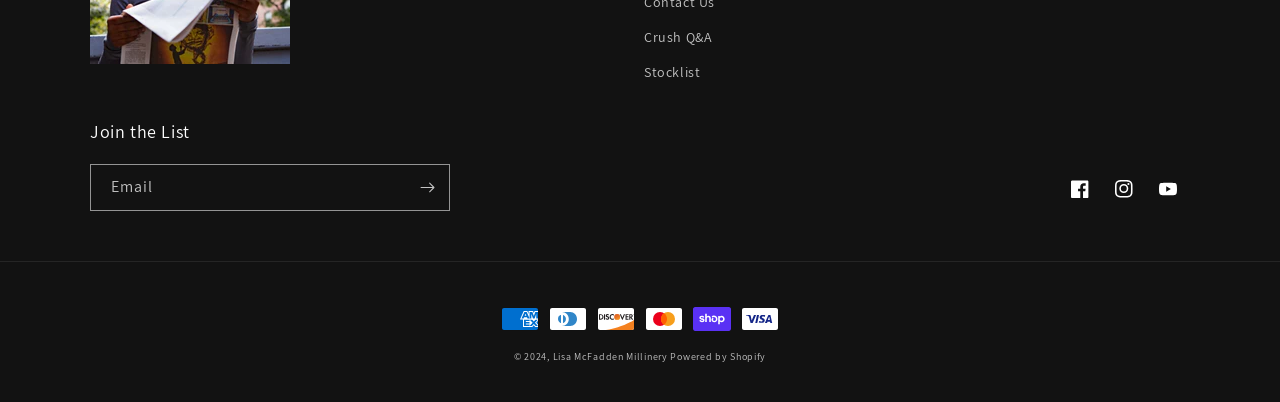Refer to the image and answer the question with as much detail as possible: What is the purpose of the 'Subscribe' button?

The 'Subscribe' button is located below the 'Email' textbox, which is required, and the heading 'Join the List' is above them. This suggests that the 'Subscribe' button is used to submit the email address to join a list or newsletter.